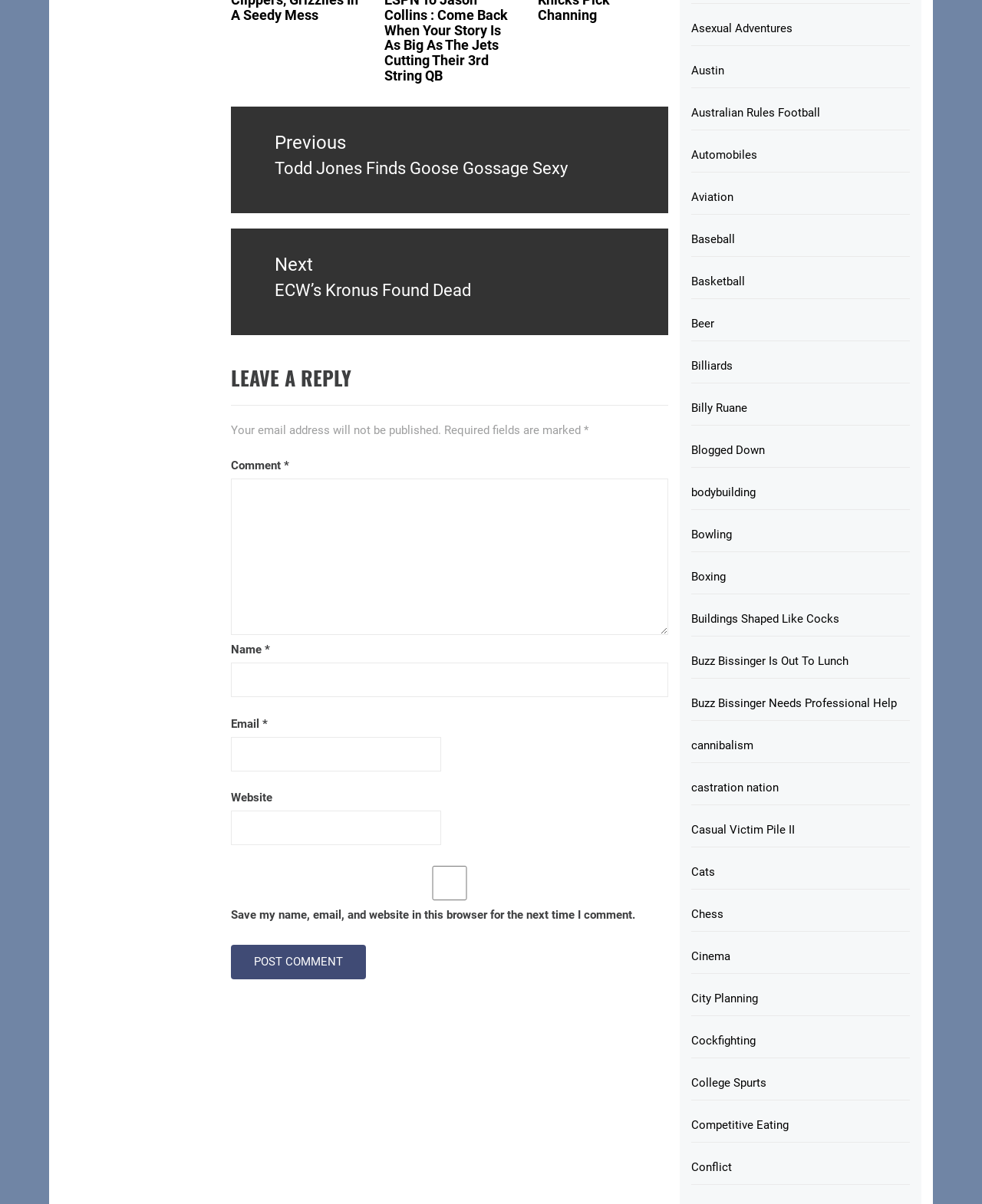Please identify the bounding box coordinates of the element's region that I should click in order to complete the following instruction: "Click on the 'Post Comment' button". The bounding box coordinates consist of four float numbers between 0 and 1, i.e., [left, top, right, bottom].

[0.296, 0.837, 0.434, 0.866]